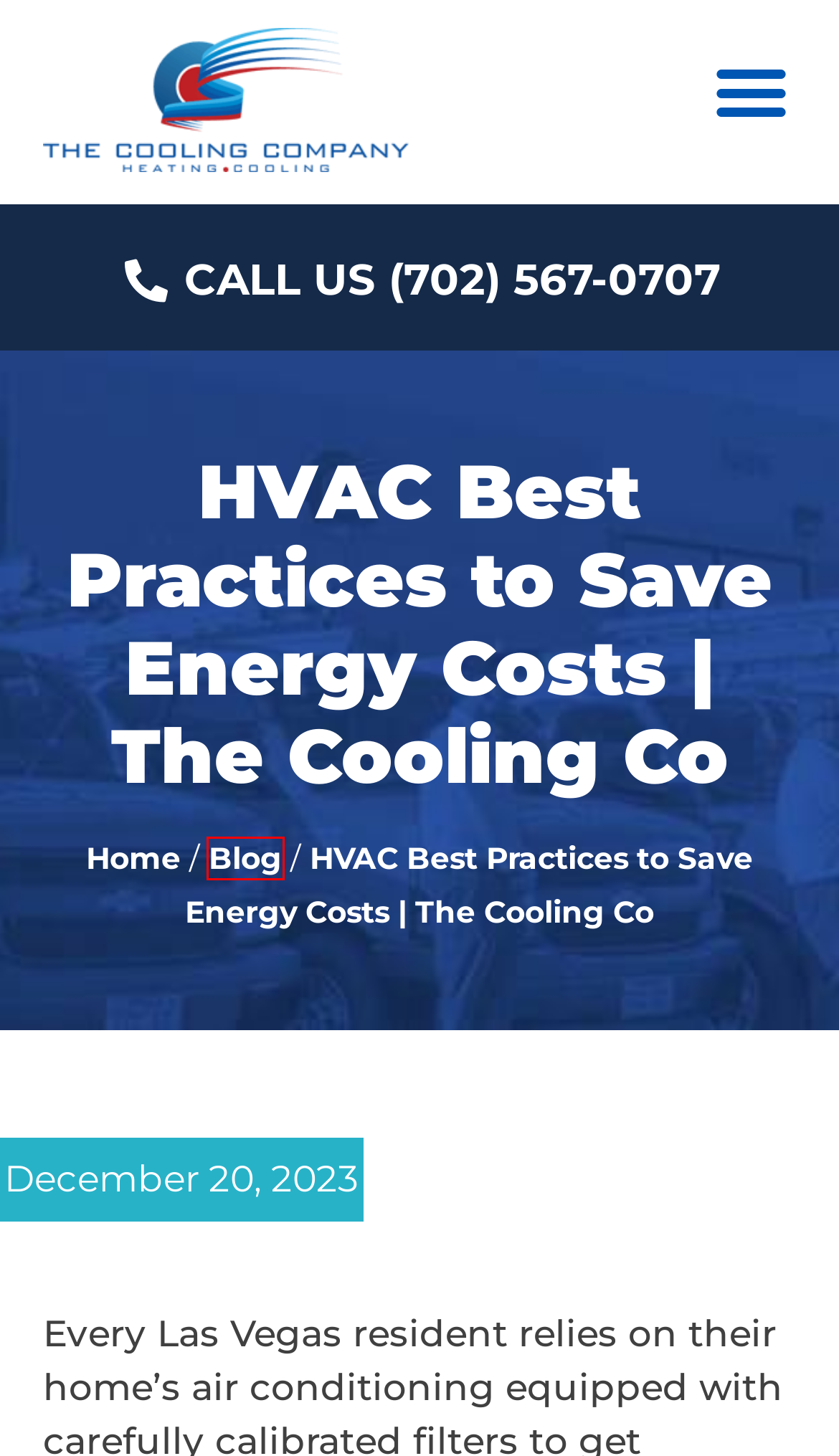You are given a webpage screenshot where a red bounding box highlights an element. Determine the most fitting webpage description for the new page that loads after clicking the element within the red bounding box. Here are the candidates:
A. Blog Archives - The Cooling Company
B. HVAC Dealer
C. Las Vegas Heating and Air Conditioning Company Near Me | AC Repair
D. Careers | The Cooling Company
E. Testimonials & Reviews | The Cooling Company
F. Addressing Hot and Cold Spots: 2 Reasons Why You Might Have a Hot Upstairs and Cold Downstairs
G. 20 Best Las Vegas HVAC & Furnace Repair Services | Expertise.com
H. How to Stay Cool During Summer: The Most Effective Strategies

A